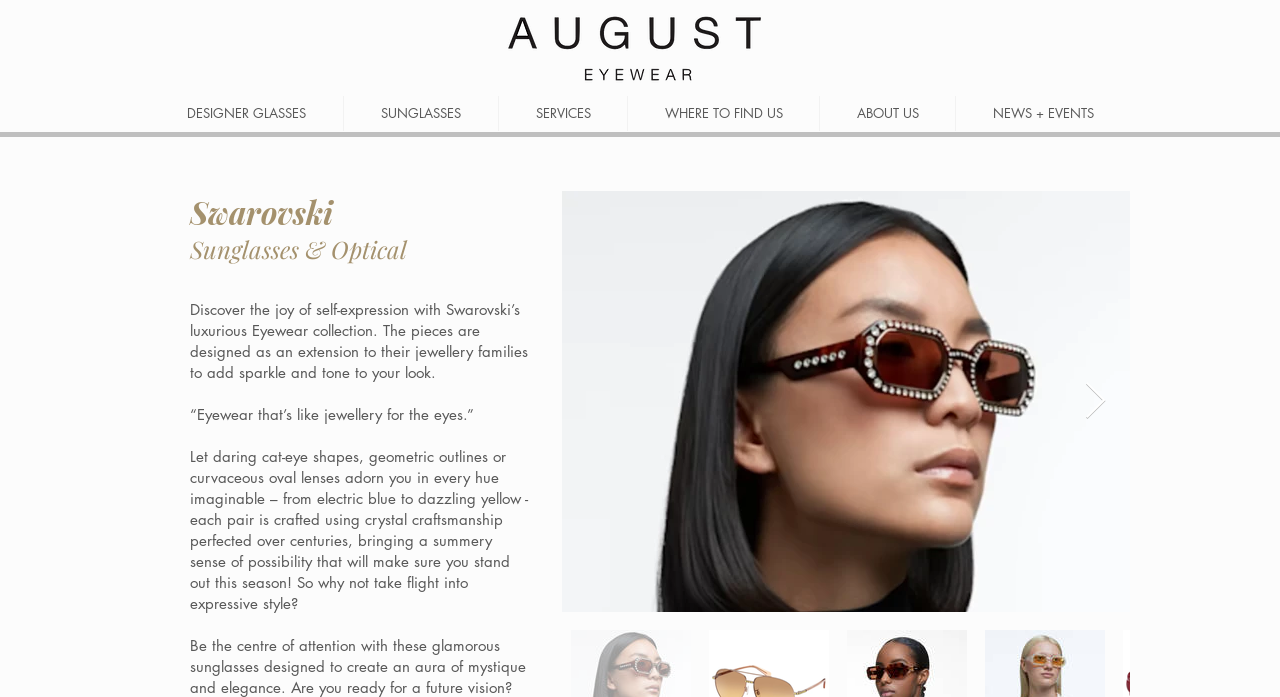Please answer the following question using a single word or phrase: 
What is the shape of the sunglasses in the main image?

Octagon